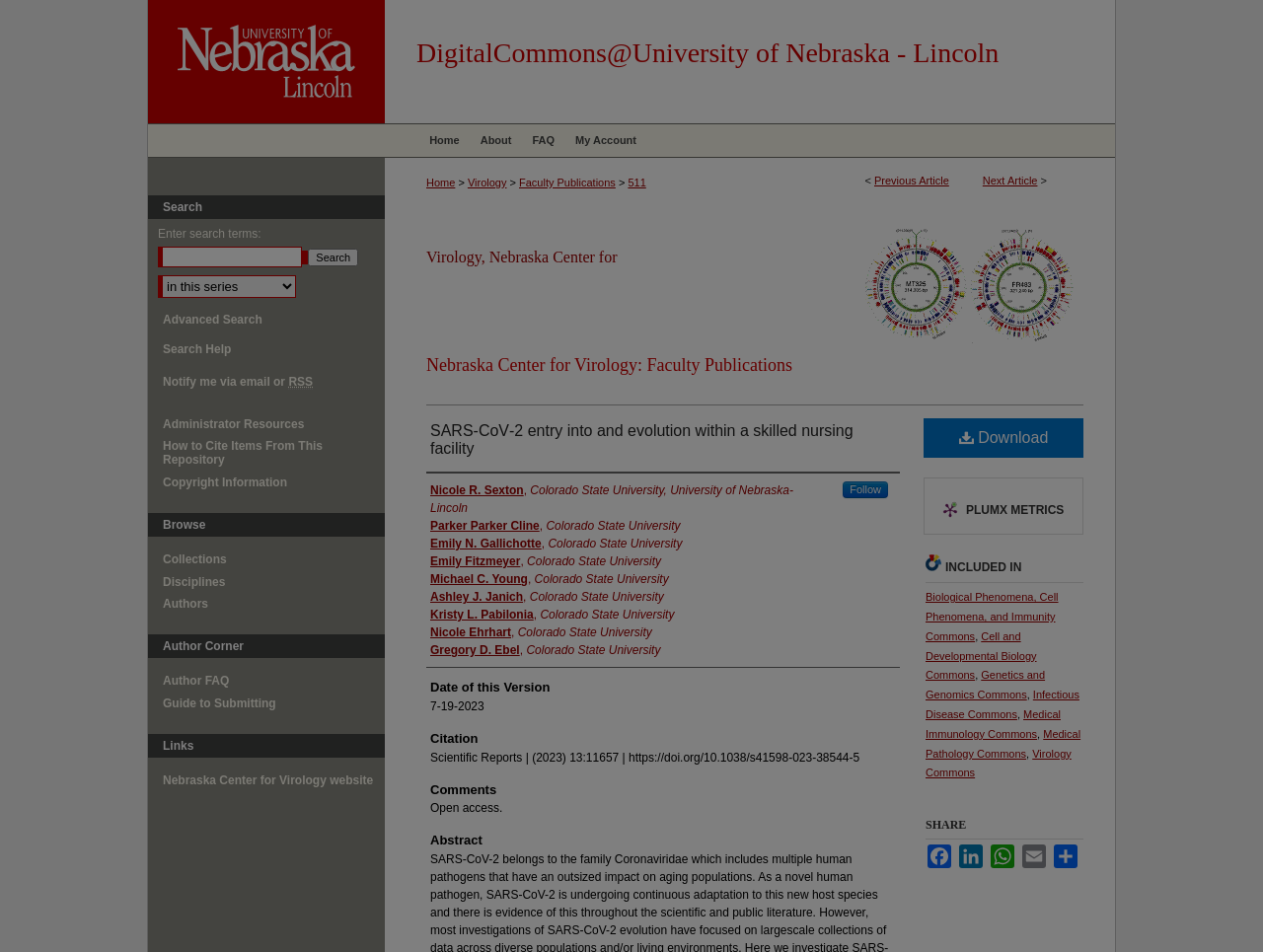Locate the heading on the webpage and return its text.

DigitalCommons@University of Nebraska - Lincoln